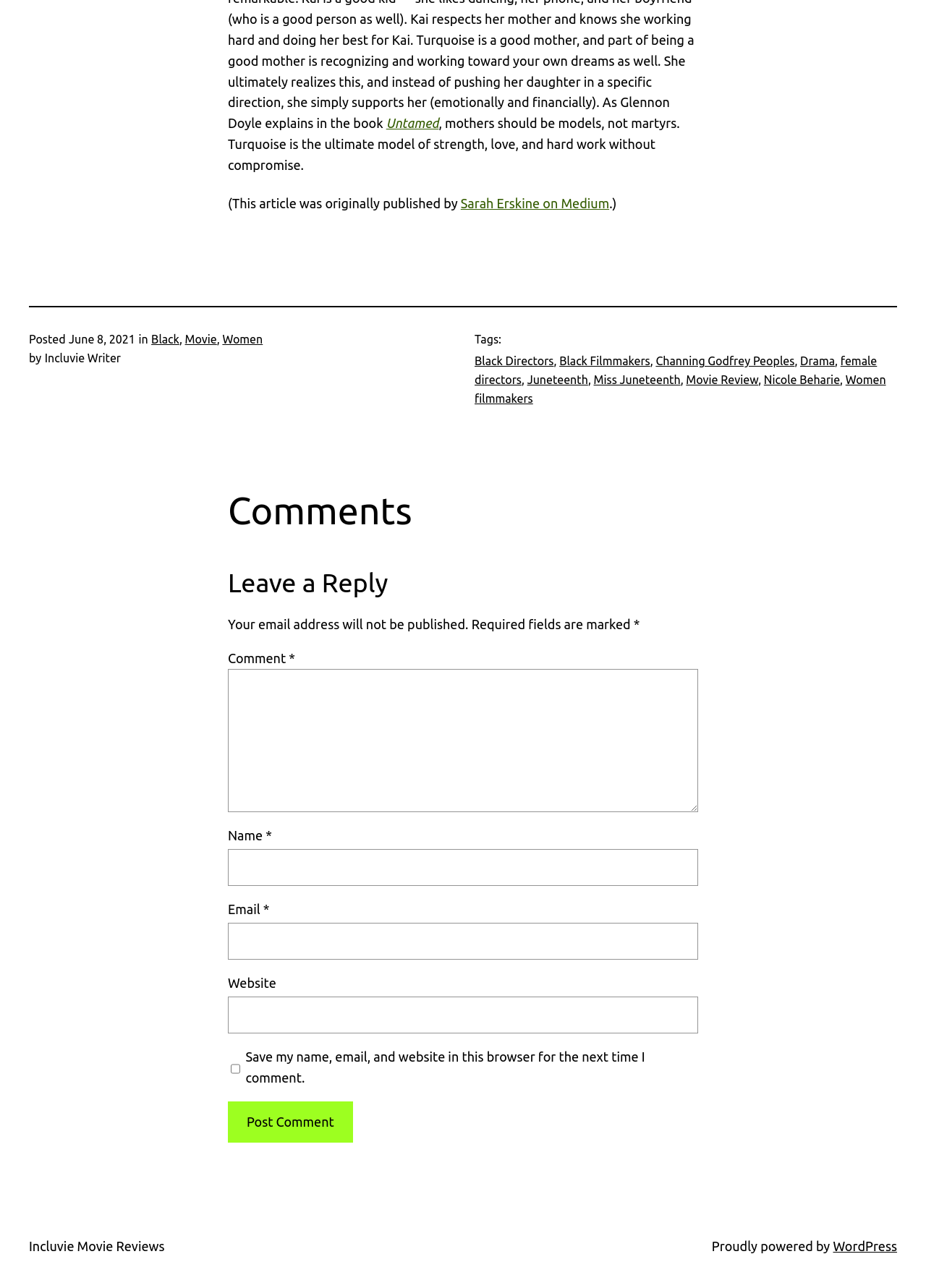Utilize the details in the image to thoroughly answer the following question: What are the tags of the article?

The tags of the article are listed below the title and include 'Black Directors', 'Black Filmmakers', 'Channing Godfrey Peoples', 'Drama', 'female directors', 'Juneteenth', 'Miss Juneteenth', 'Movie Review', 'Nicole Beharie', and 'Women filmmakers'. These tags are link elements with bounding box coordinates ranging from [0.512, 0.275, 0.598, 0.286] to [0.512, 0.29, 0.957, 0.314].